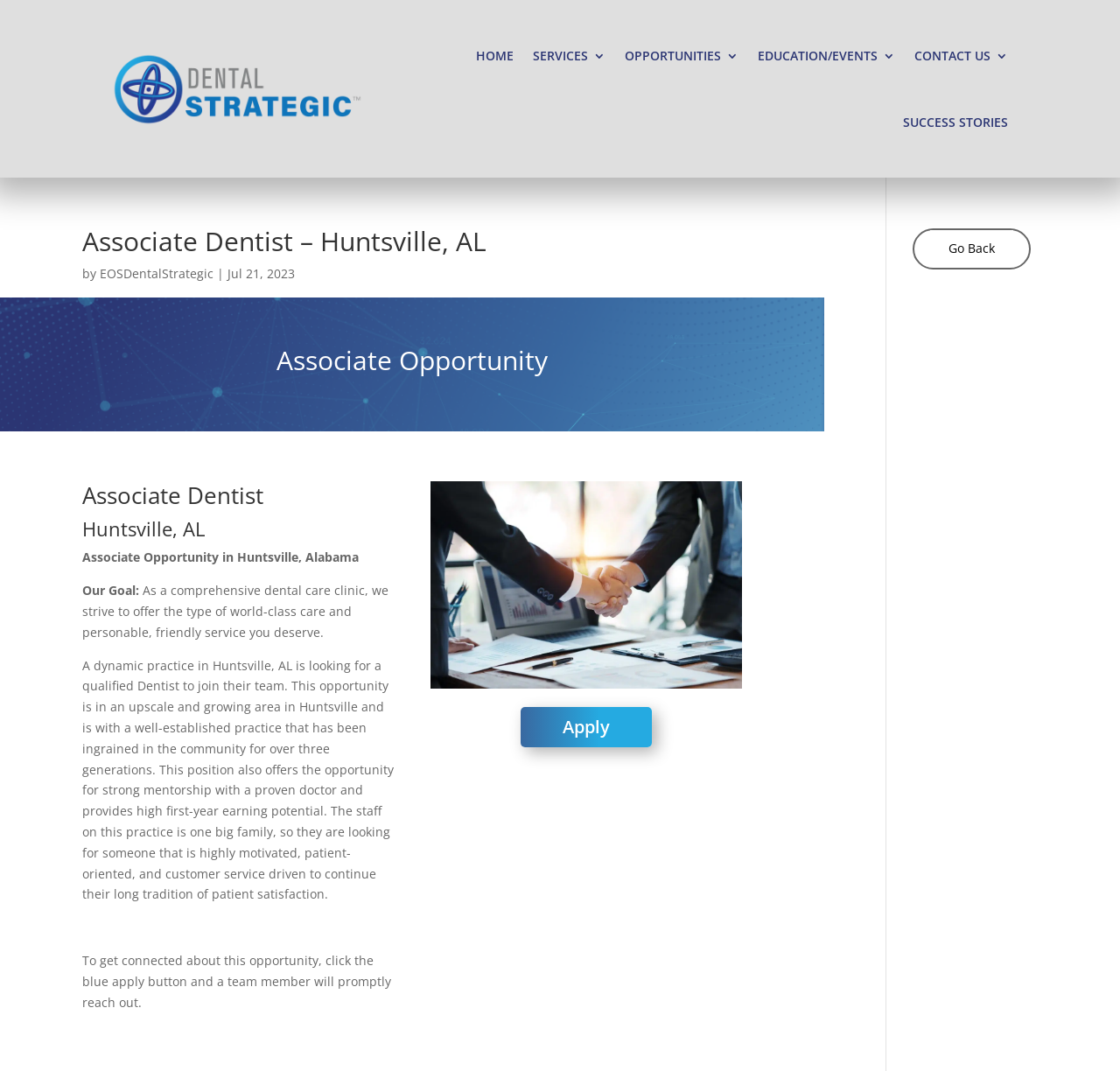What should one do to get connected about this opportunity?
Using the visual information, reply with a single word or short phrase.

Click the blue apply button